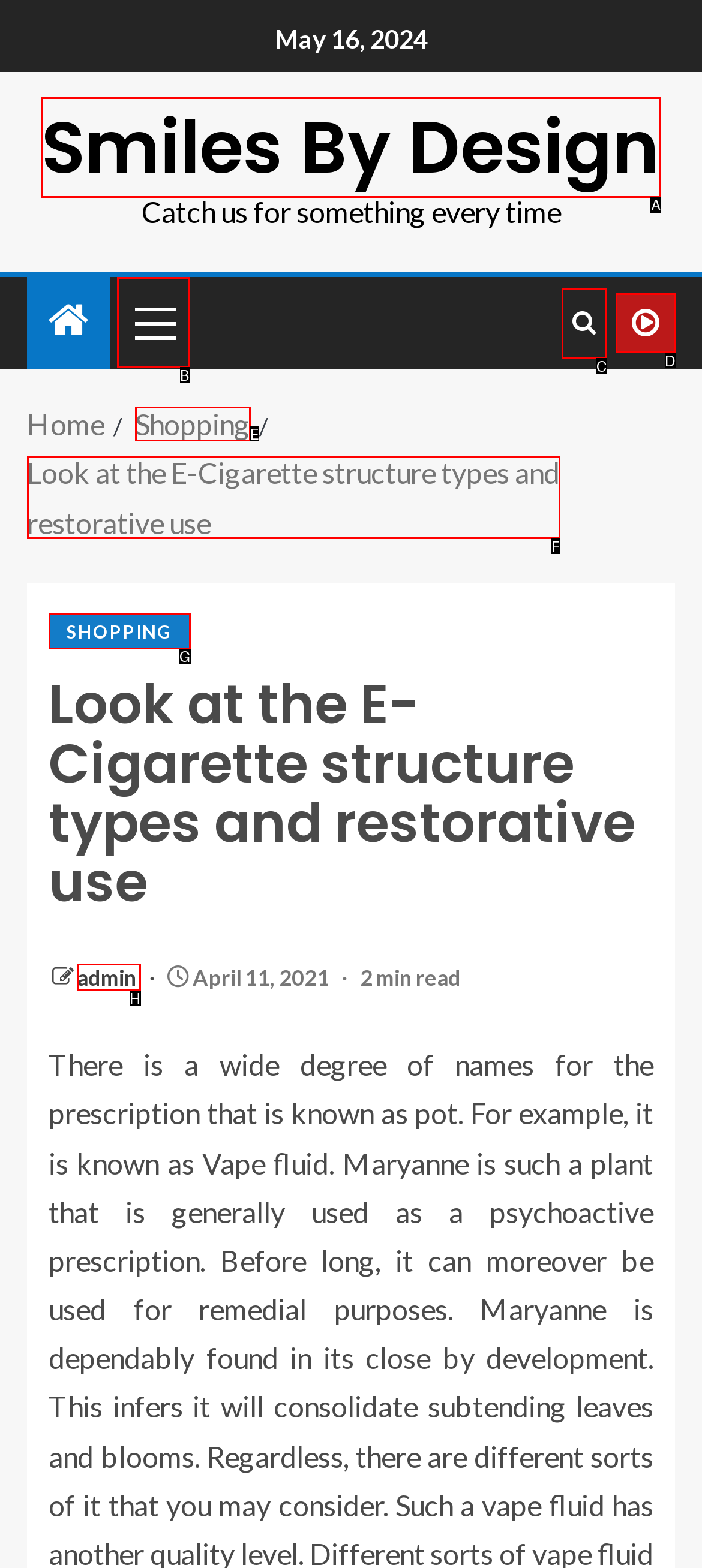Identify the correct letter of the UI element to click for this task: Click on Smiles By Design
Respond with the letter from the listed options.

A